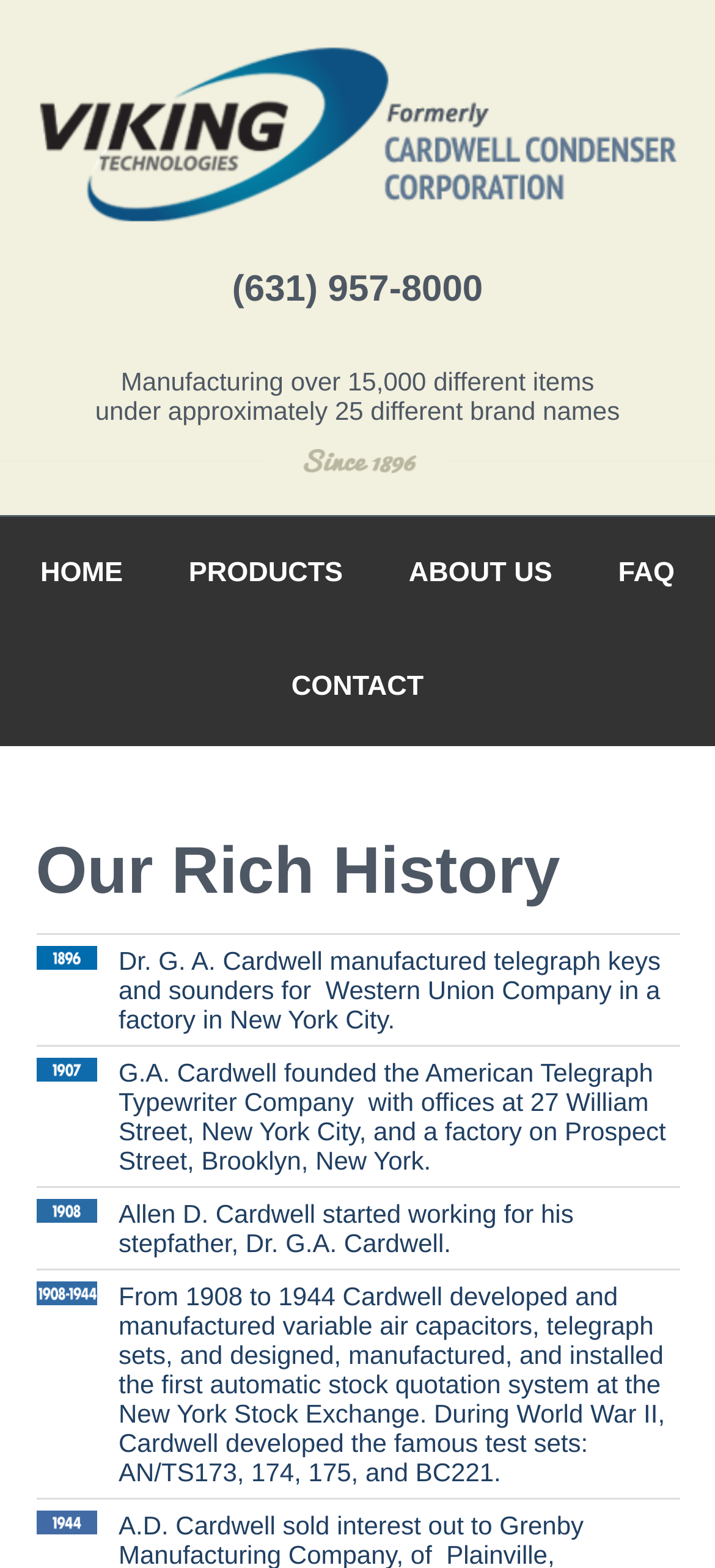What is the name of Dr. G.A. Cardwell's stepson?
Answer with a single word or short phrase according to what you see in the image.

Allen D. Cardwell